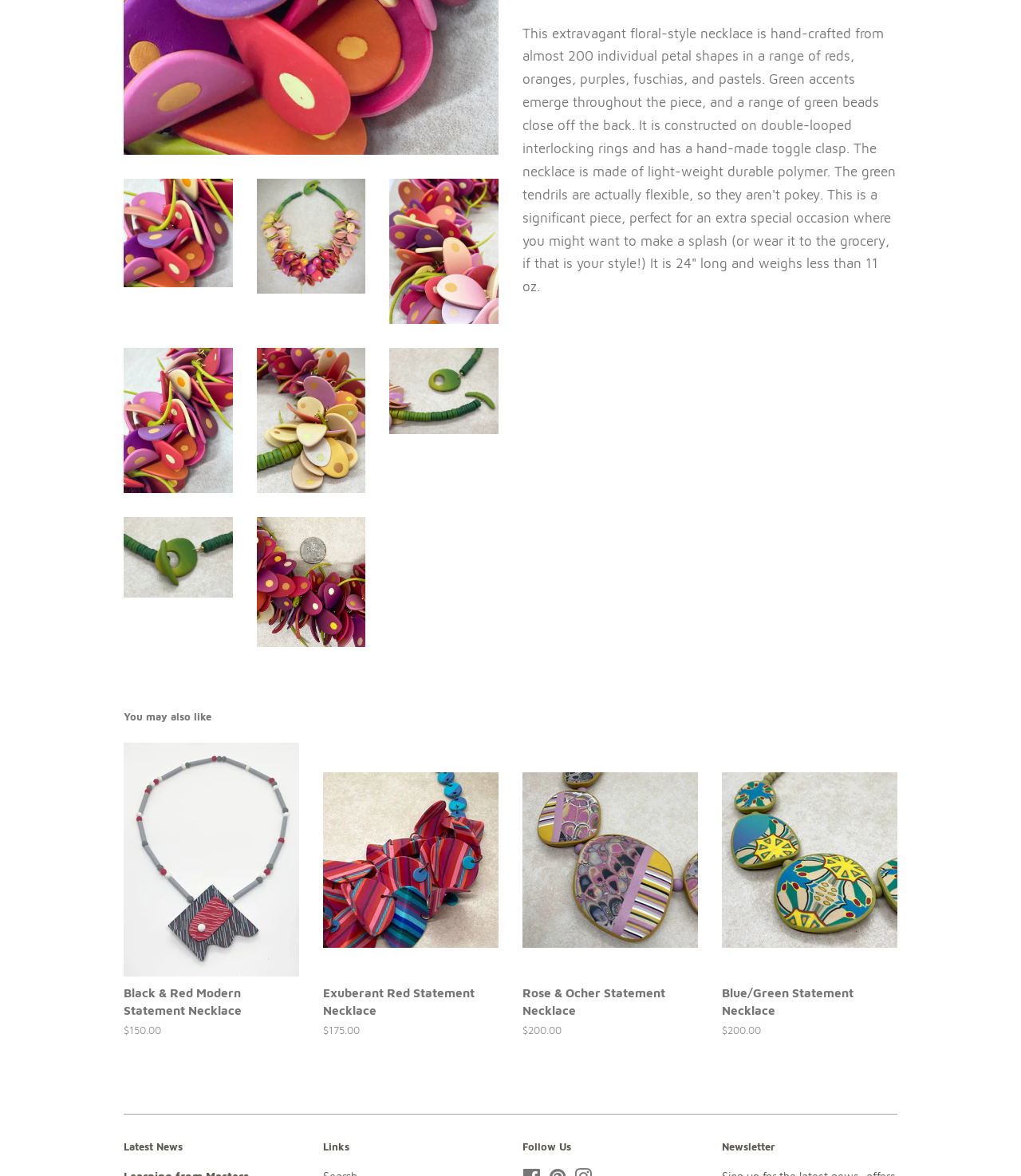Identify and provide the bounding box coordinates of the UI element described: "alt="Brightly Petalled Statement Necklace"". The coordinates should be formatted as [left, top, right, bottom], with each number being a float between 0 and 1.

[0.121, 0.152, 0.228, 0.244]